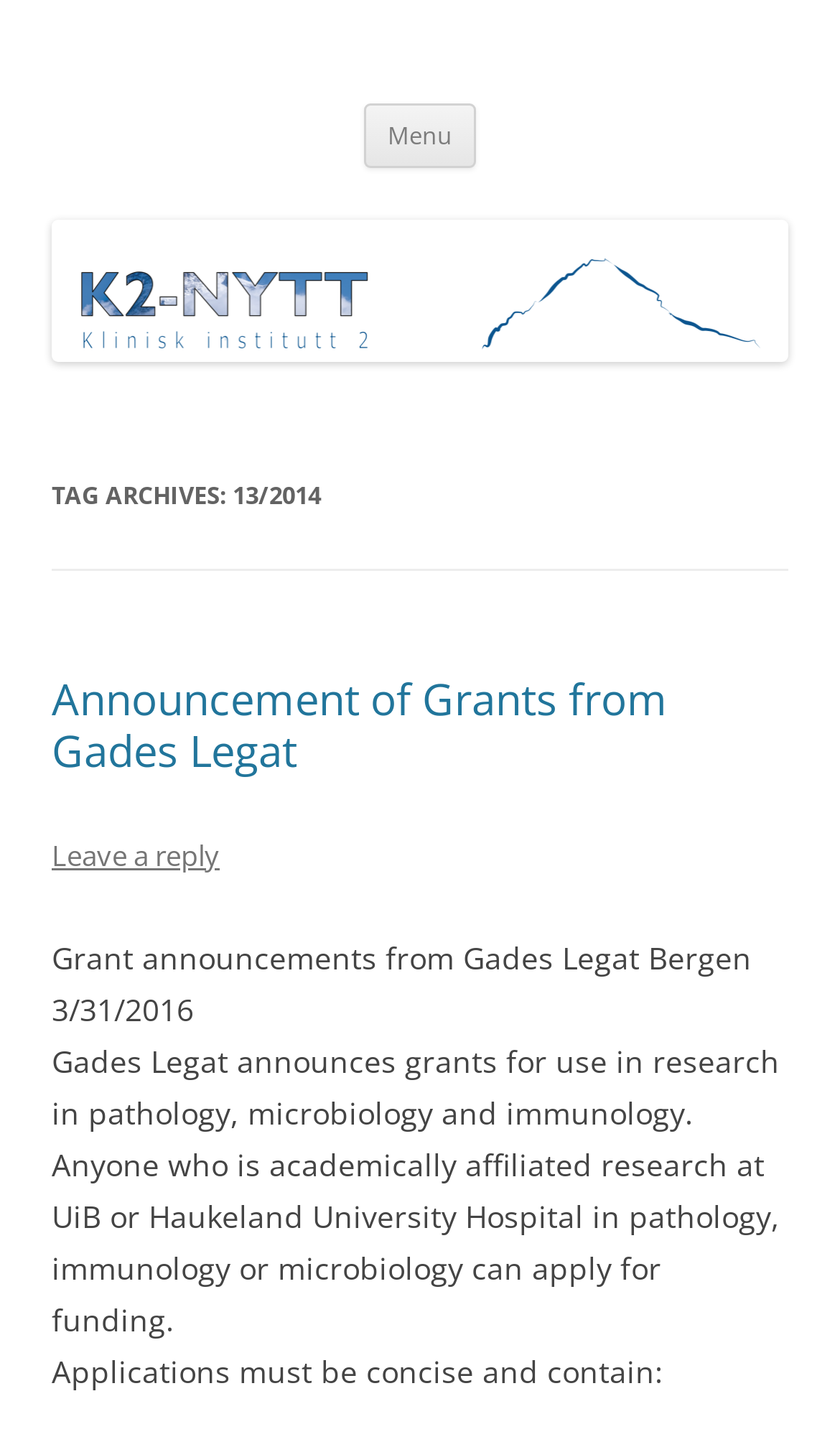Refer to the screenshot and answer the following question in detail:
What is the topic of the announcement?

I found a heading element with the text 'Announcement of Grants from Gades Legat' and a static text element with the text 'Gades Legat announces grants for use in research in pathology, microbiology and immunology.', which indicates that the announcement is about grants from Gades Legat.